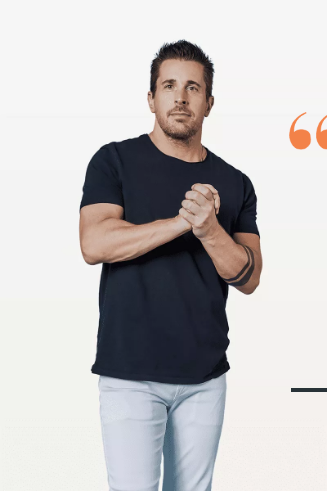Give a detailed account of the visual elements in the image.

The image features a man dressed in a dark t-shirt and light-colored jeans, posing confidently with his hands clasped together. He has a focused expression, suggesting he is engaged in a thoughtful discussion. The backdrop appears minimalistic, emphasizing the subject. This image accompanies the theme of the podcast episode titled "Why Hitting Rock Bottom Is Your Greatest Opportunity," which delves into personal growth, self-worth, and the importance of advocating for oneself in various aspects of life. The visual reflects the underlying message of empowerment and self-appreciation conveyed throughout the episode.